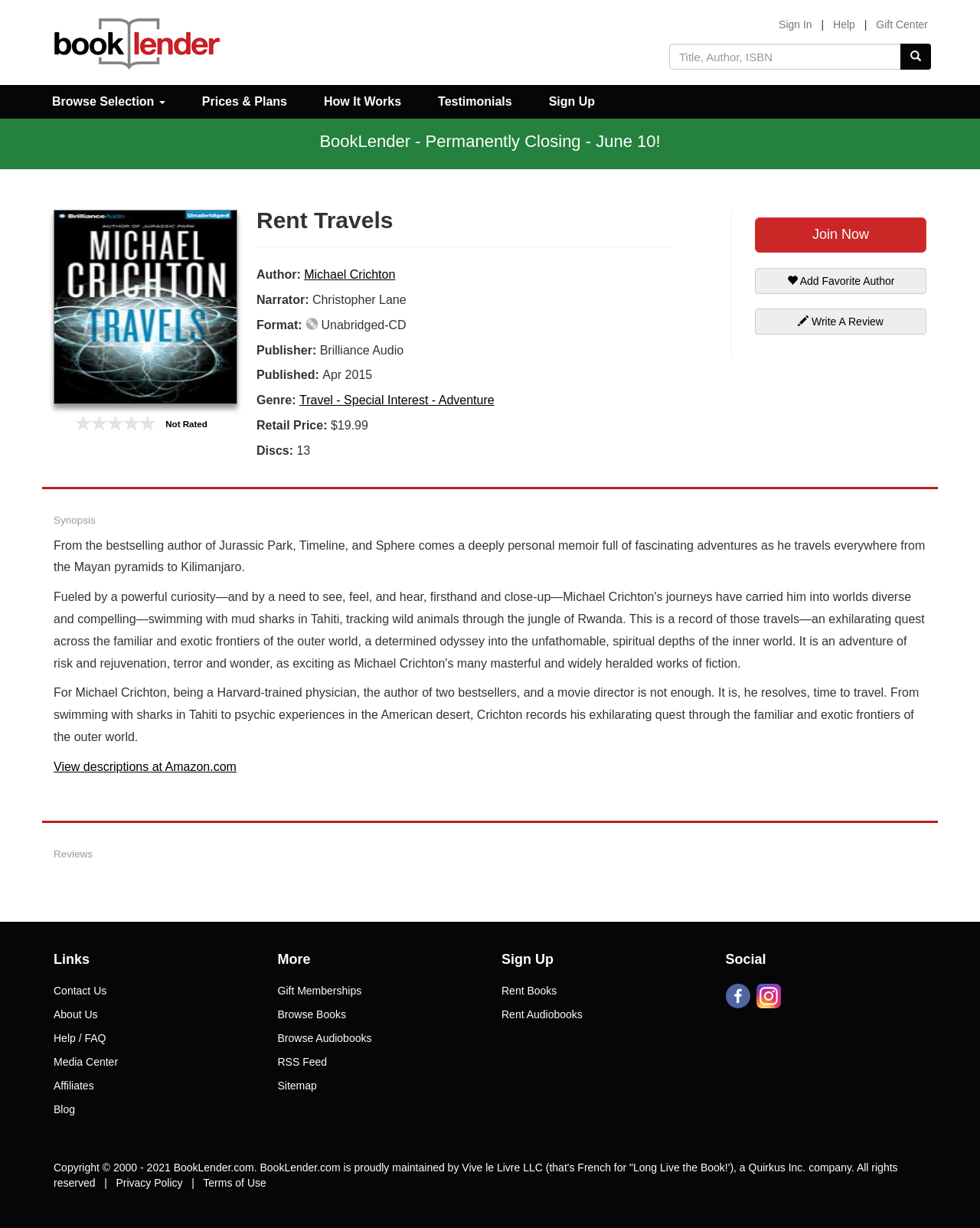Provide your answer to the question using just one word or phrase: How many discs are in the book 'Travels'?

13